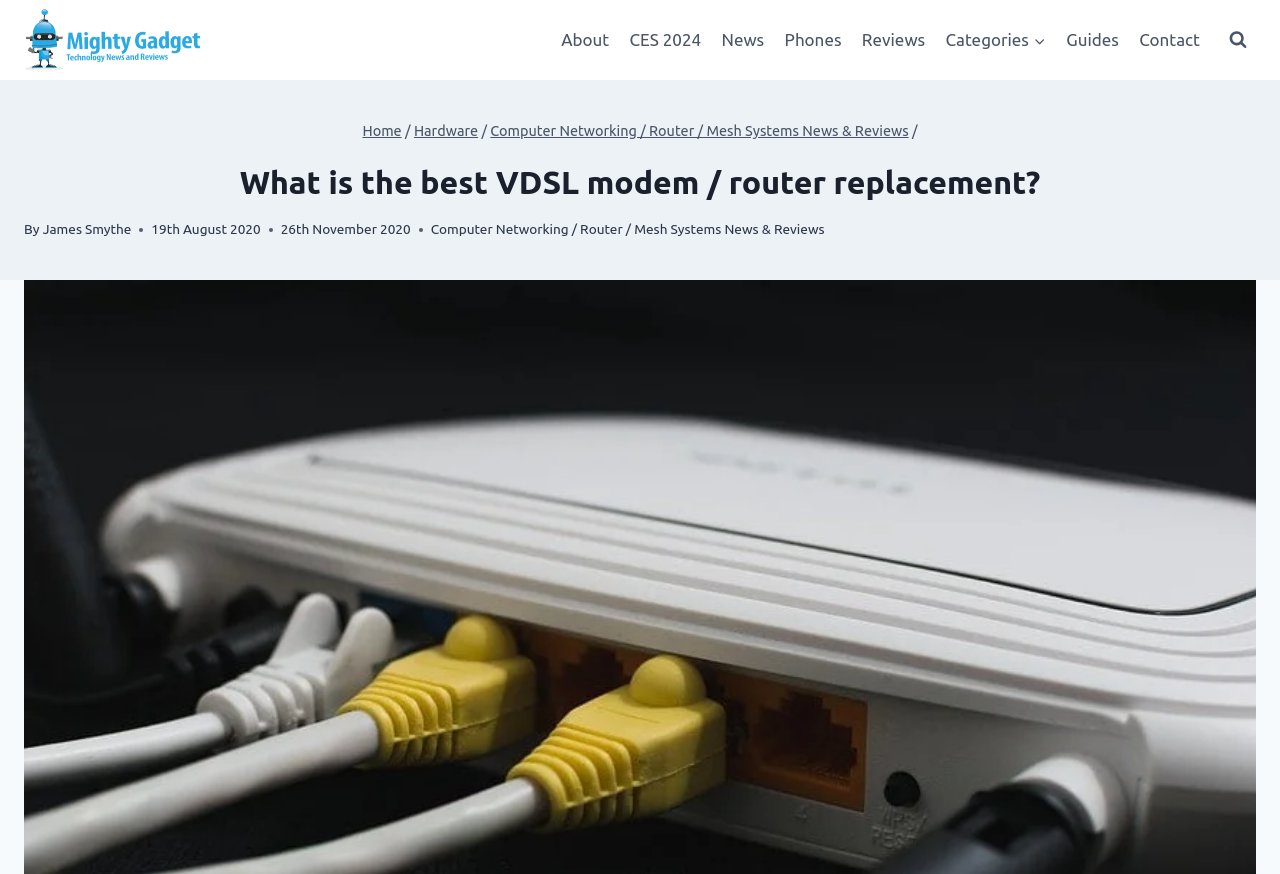Identify the bounding box coordinates for the UI element described as follows: "CES 2024". Ensure the coordinates are four float numbers between 0 and 1, formatted as [left, top, right, bottom].

[0.484, 0.019, 0.556, 0.073]